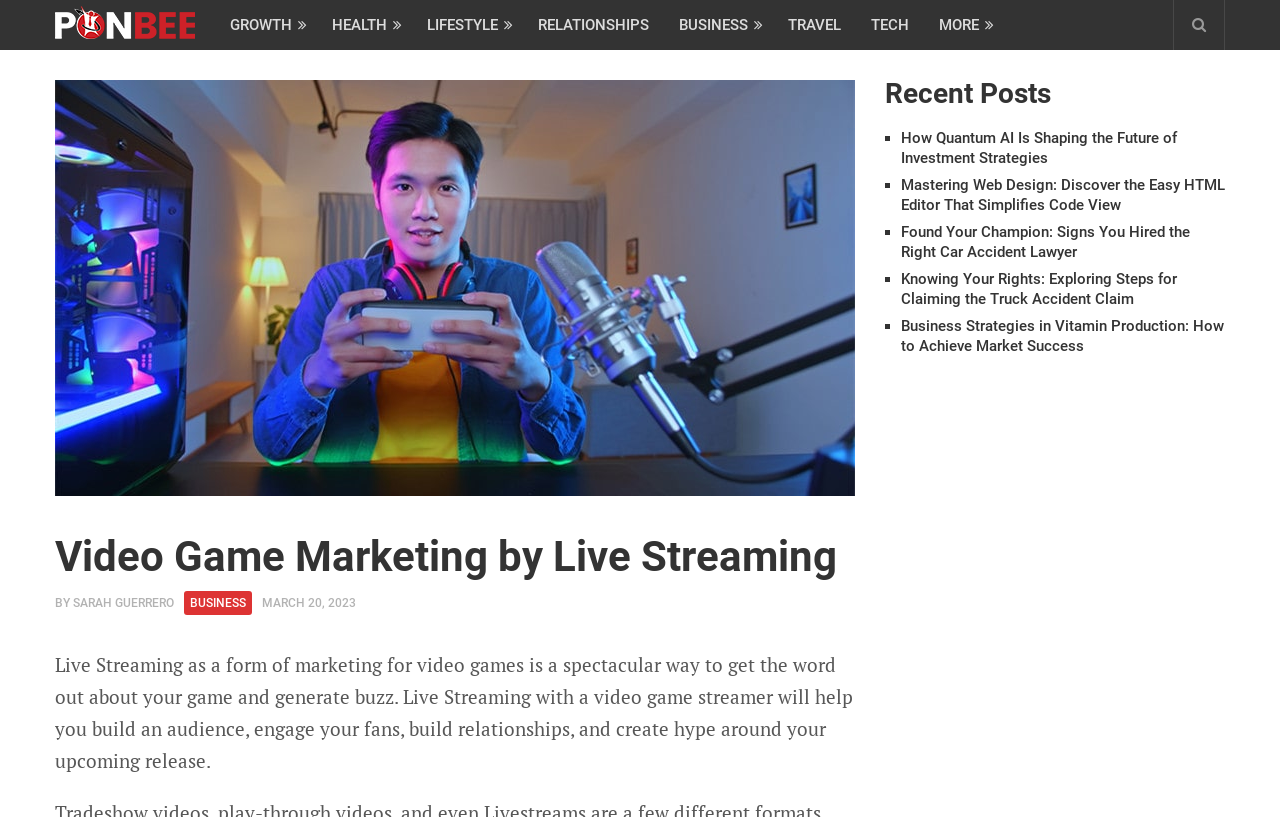Describe all the key features of the webpage in detail.

The webpage is about video game marketing, specifically focusing on live streaming as a form of marketing. At the top, there are seven links categorized by topics, including GROWTH, HEALTH, LIFESTYLE, RELATIONSHIPS, BUSINESS, TRAVEL, and TECH, followed by a MORE option. 

Below these links, there is a large image with a header that reads "Video Game Marketing by Live Streaming" and a subheading that mentions the author, SARAH GUERRERO, and the date, MARCH 20, 2023. 

The main content of the page is a paragraph that explains how live streaming can help video game developers build an audience, engage fans, and create hype around their upcoming releases. 

On the right side of the page, there is a section titled "Recent Posts" that lists five articles with links, including topics such as quantum AI, web design, car accident lawyers, and vitamin production. 

At the bottom of the "Recent Posts" section, there is an advertisement iframe.